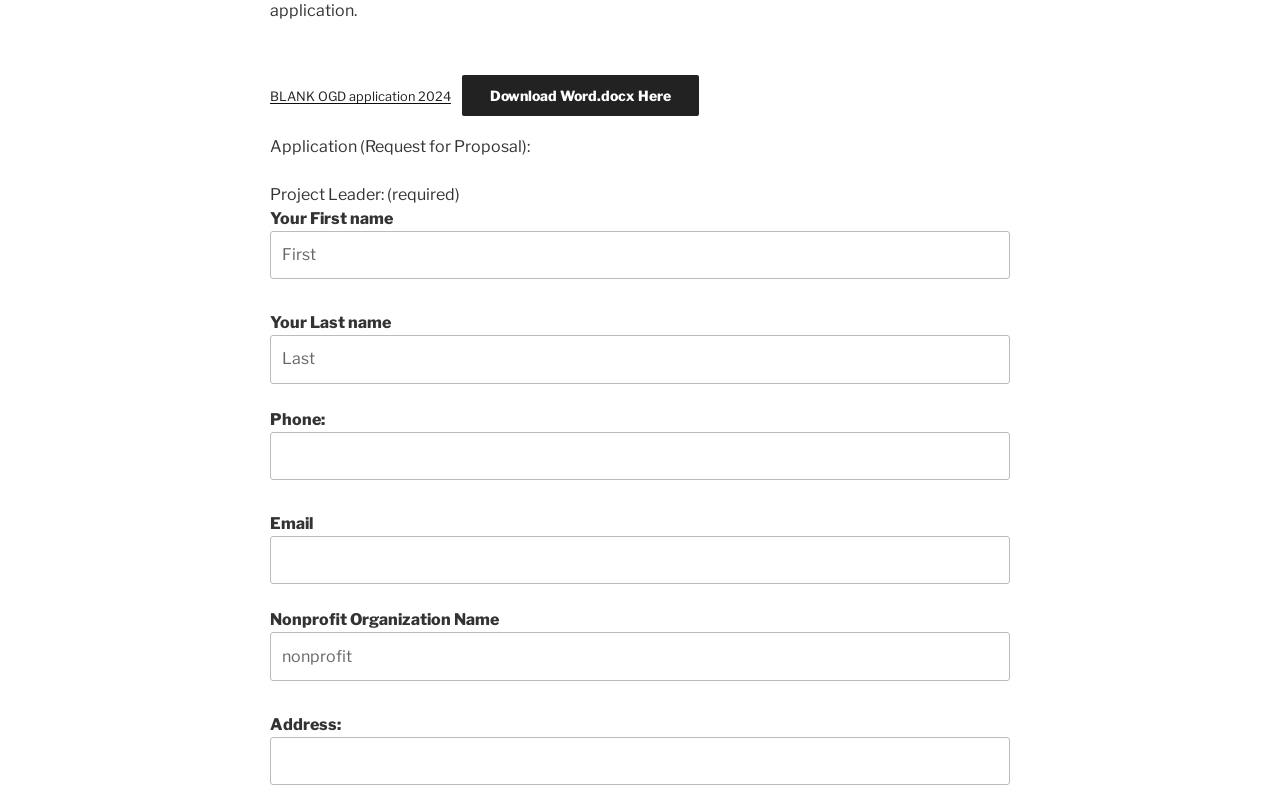Who is the leader of the project?
Refer to the screenshot and respond with a concise word or phrase.

Project Leader